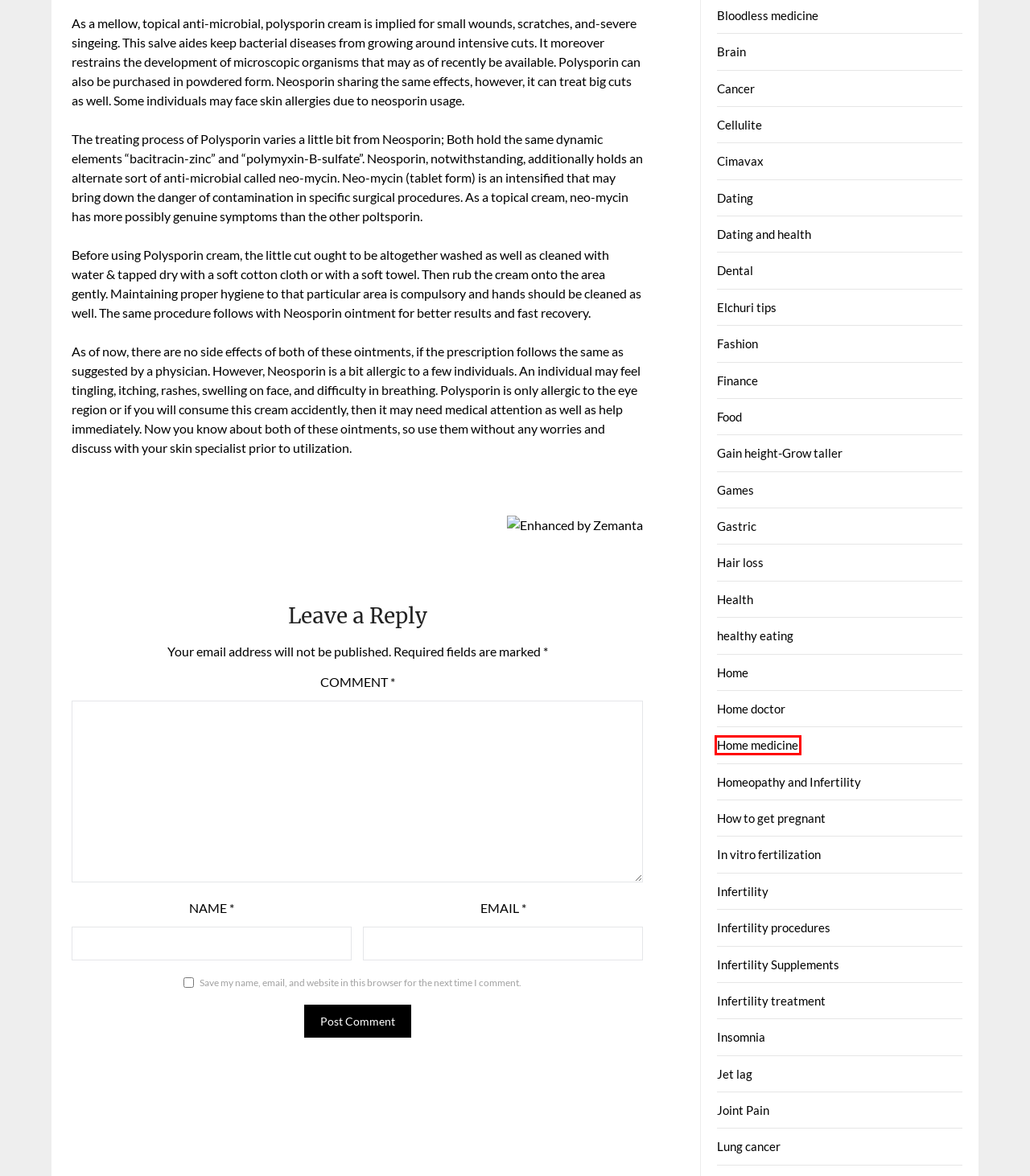Review the screenshot of a webpage that includes a red bounding box. Choose the most suitable webpage description that matches the new webpage after clicking the element within the red bounding box. Here are the candidates:
A. Bloodless medicine – Business Blog
B. Home medicine – Business Blog
C. Gain height-Grow taller – Business Blog
D. Dental – Business Blog
E. Dating – Business Blog
F. healthy eating – Business Blog
G. Elchuri tips – Business Blog
H. Cellulite – Business Blog

B